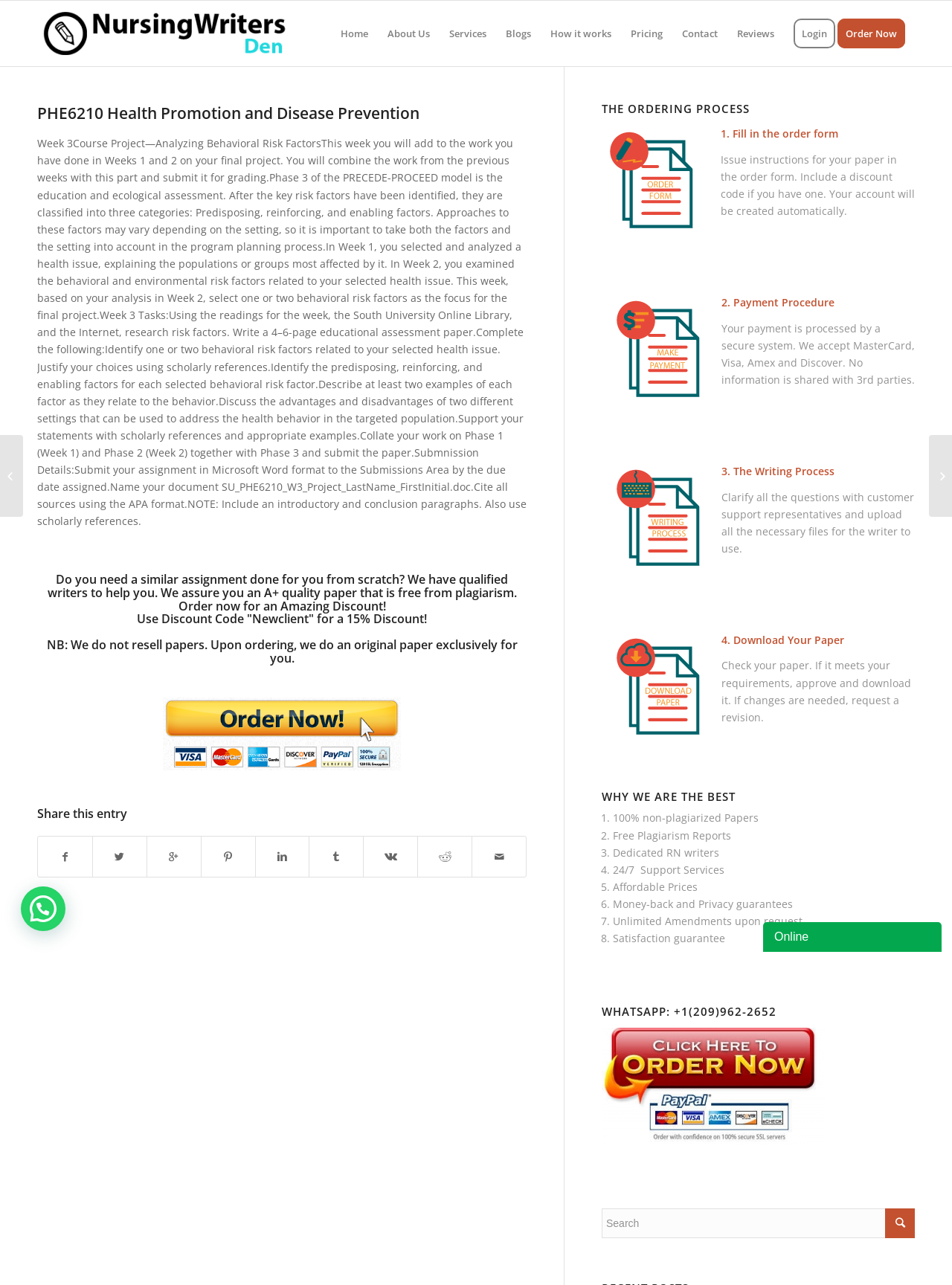Pinpoint the bounding box coordinates of the clickable element needed to complete the instruction: "Fill in the order form". The coordinates should be provided as four float numbers between 0 and 1: [left, top, right, bottom].

[0.757, 0.098, 0.88, 0.109]